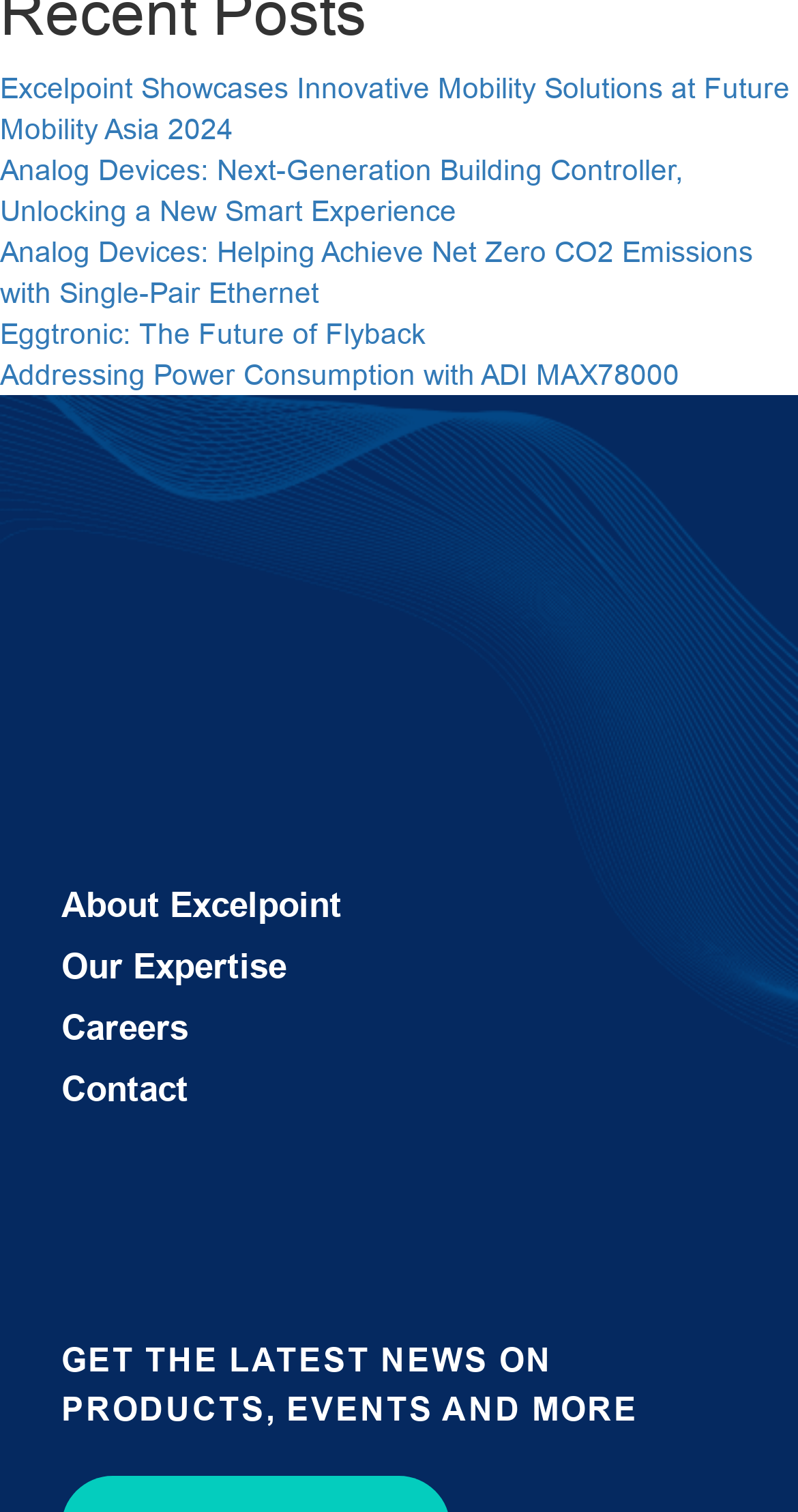What type of company is Excelpoint?
Using the image, elaborate on the answer with as much detail as possible.

Based on the links and text on the webpage, it appears that Excelpoint is a technology company, possibly involved in innovative solutions, products, and events related to fields like mobility and building control.